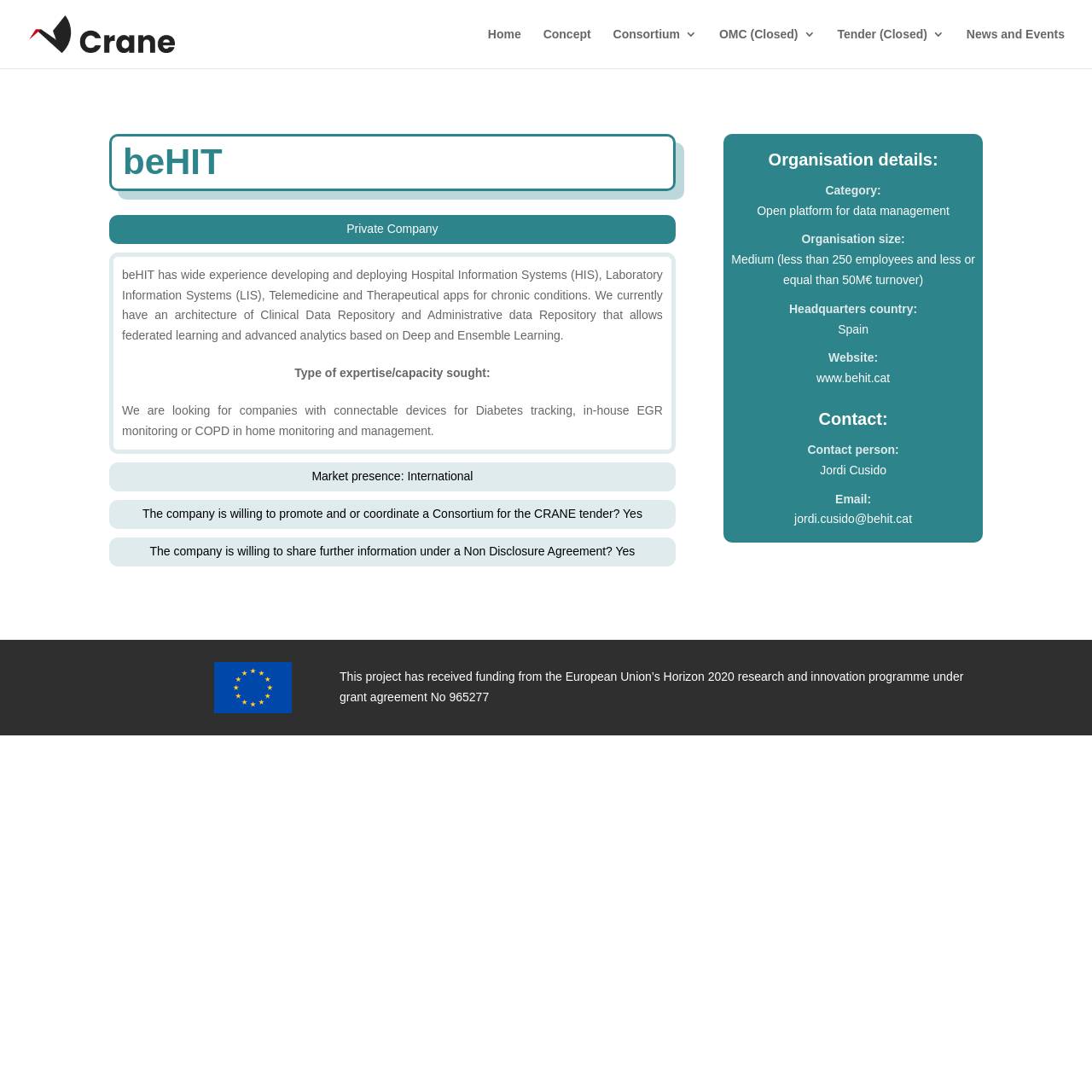Indicate the bounding box coordinates of the clickable region to achieve the following instruction: "Contact Jordi Cusido."

[0.727, 0.469, 0.835, 0.482]